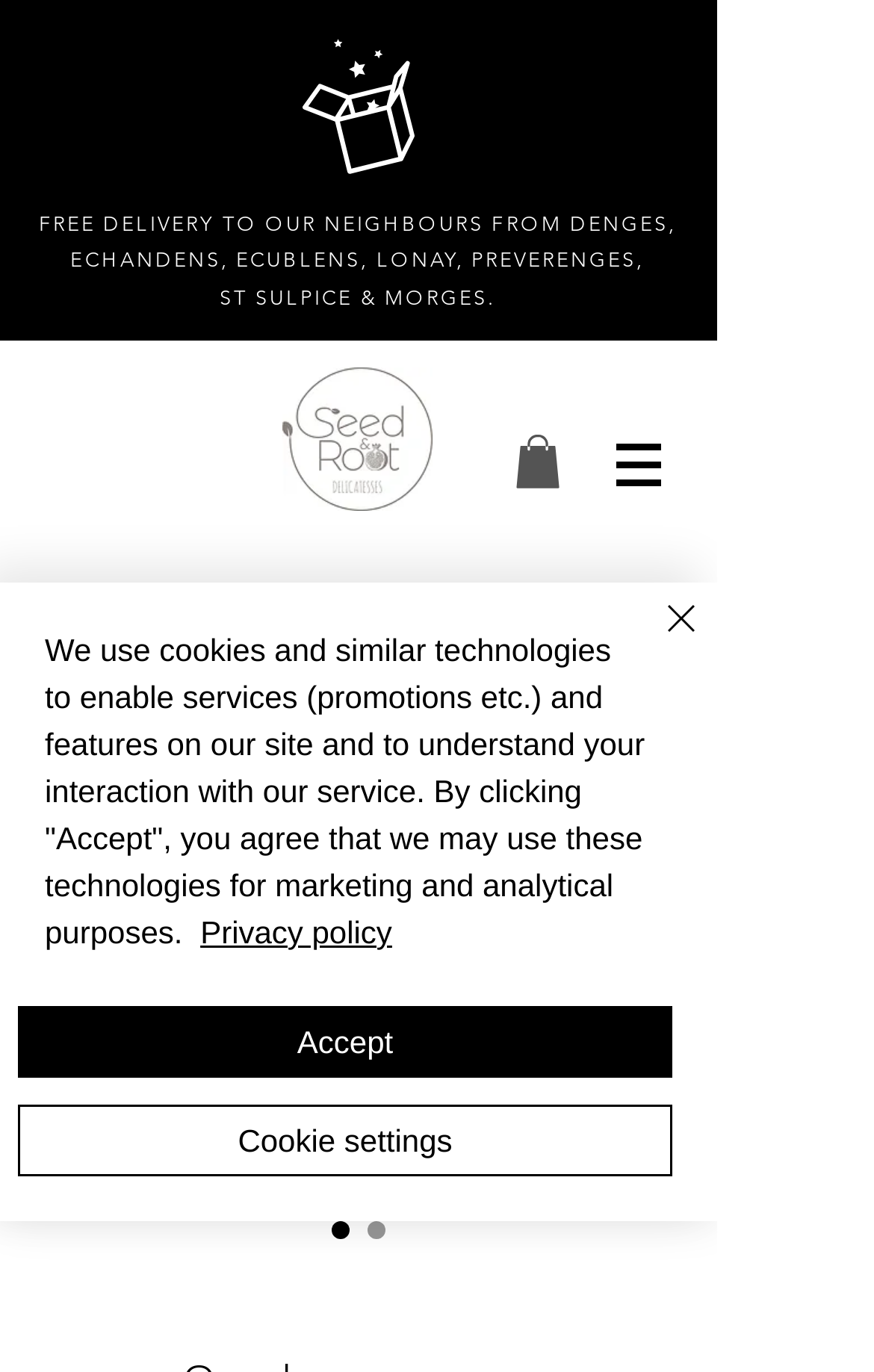What is the logo image filename?
Using the visual information, answer the question in a single word or phrase.

logo.jpg